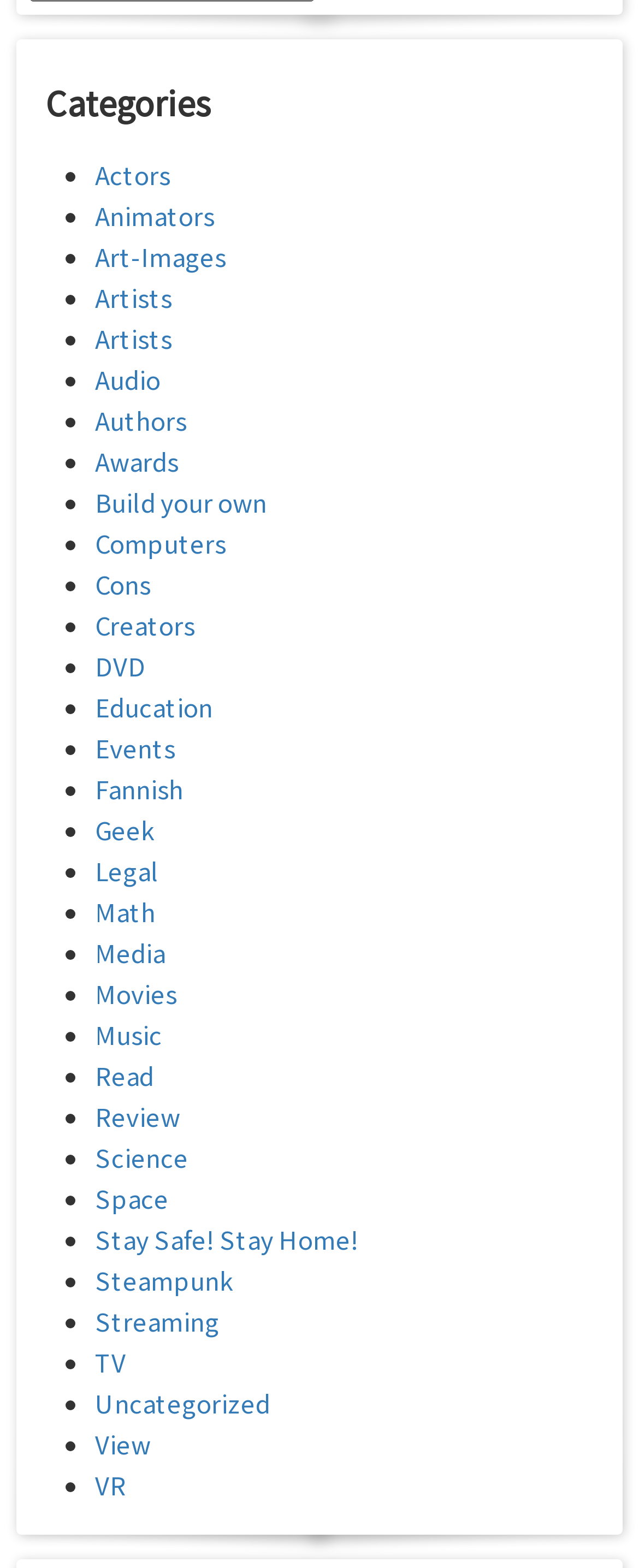Please determine the bounding box coordinates of the clickable area required to carry out the following instruction: "View Art-Images". The coordinates must be four float numbers between 0 and 1, represented as [left, top, right, bottom].

[0.149, 0.153, 0.354, 0.175]